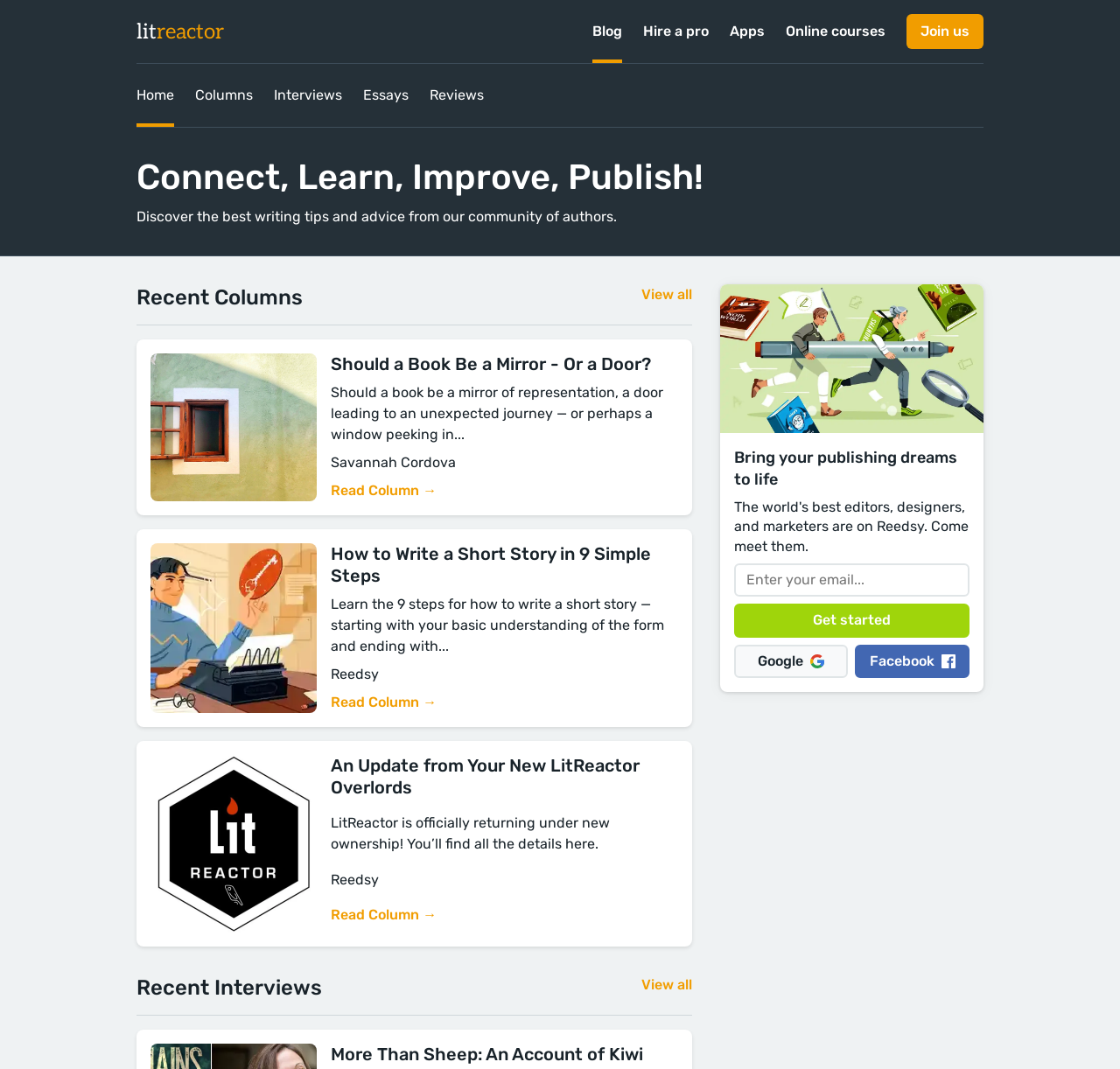Locate the heading on the webpage and return its text.

Connect, Learn, Improve, Publish!